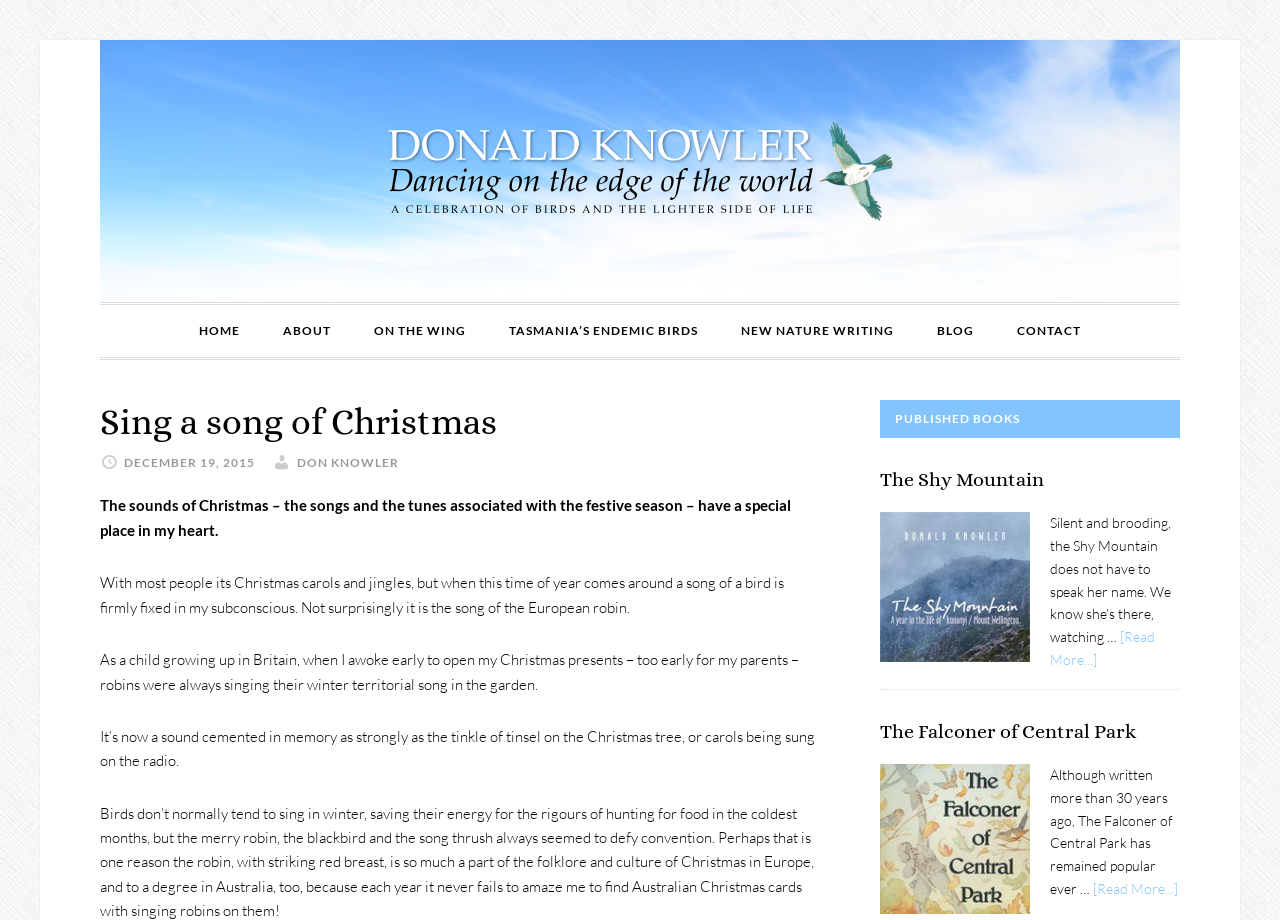Given the description: "Don Knowler", determine the bounding box coordinates of the UI element. The coordinates should be formatted as four float numbers between 0 and 1, [left, top, right, bottom].

[0.232, 0.495, 0.312, 0.511]